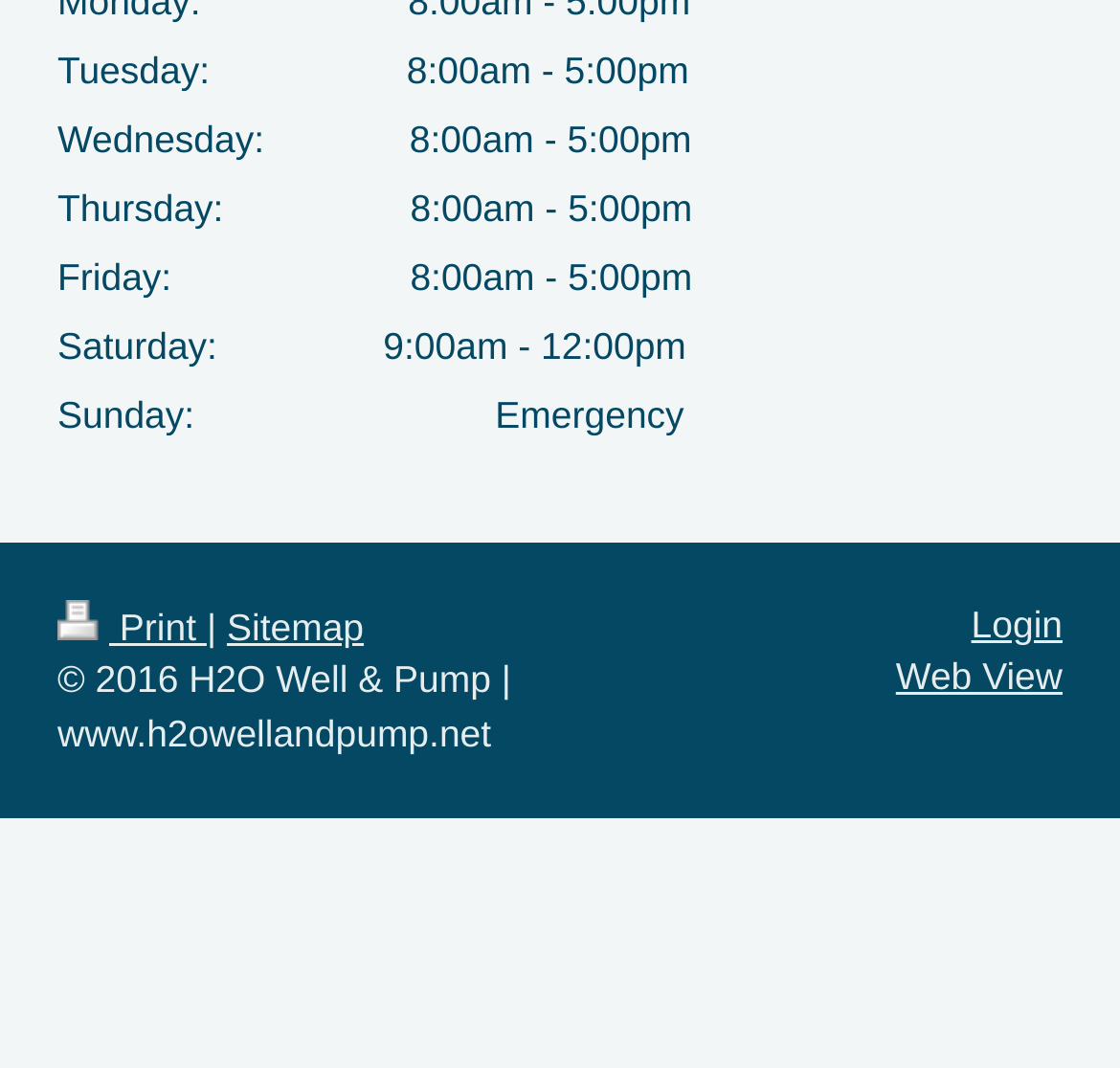Respond to the following question with a brief word or phrase:
Is the website open on Sundays?

Yes, for emergencies